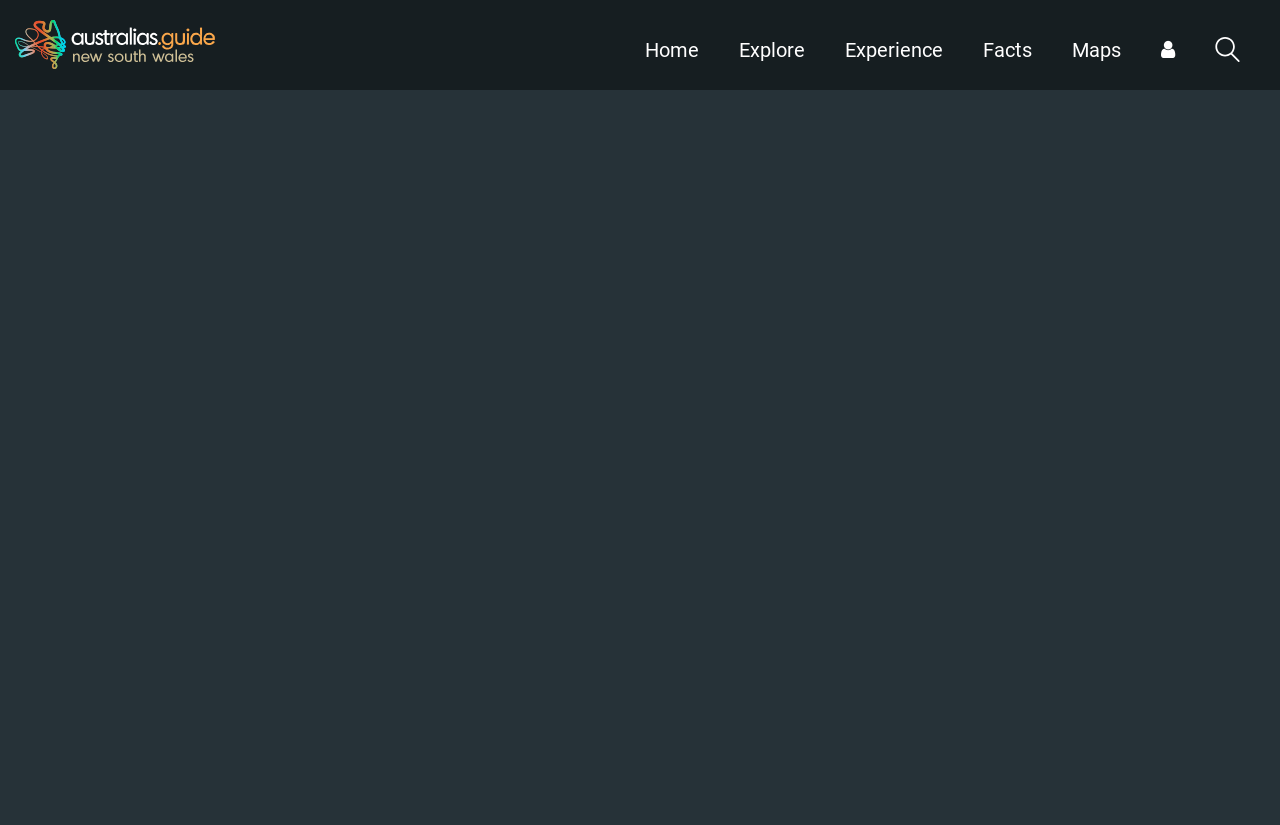Using the element description parent_node: Log In, predict the bounding box coordinates for the UI element. Provide the coordinates in (top-left x, top-left y, bottom-right x, bottom-right y) format with values ranging from 0 to 1.

[0.907, 0.0, 0.918, 0.109]